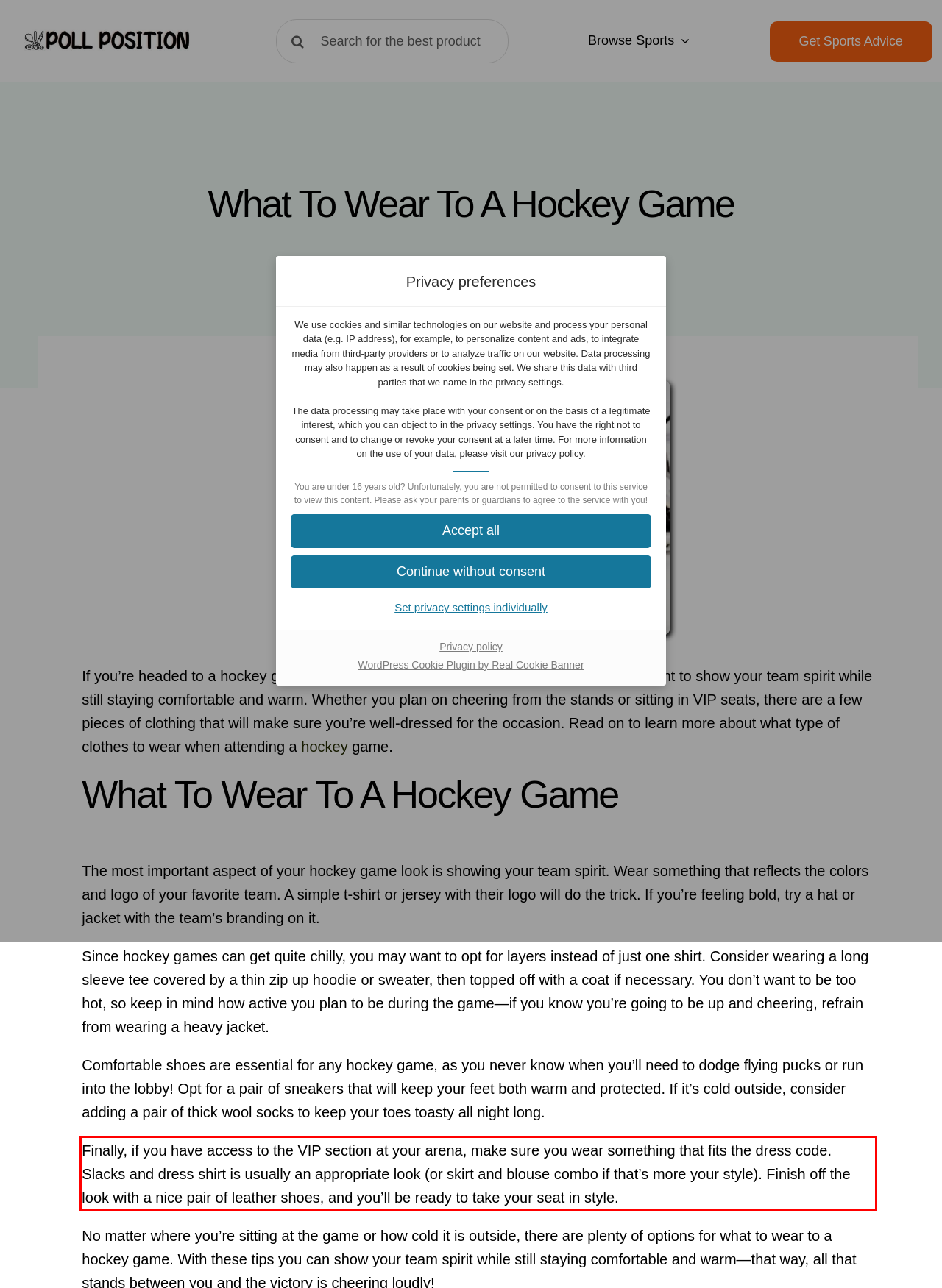Observe the screenshot of the webpage, locate the red bounding box, and extract the text content within it.

Finally, if you have access to the VIP section at your arena, make sure you wear something that fits the dress code. Slacks and dress shirt is usually an appropriate look (or skirt and blouse combo if that’s more your style). Finish off the look with a nice pair of leather shoes, and you’ll be ready to take your seat in style.